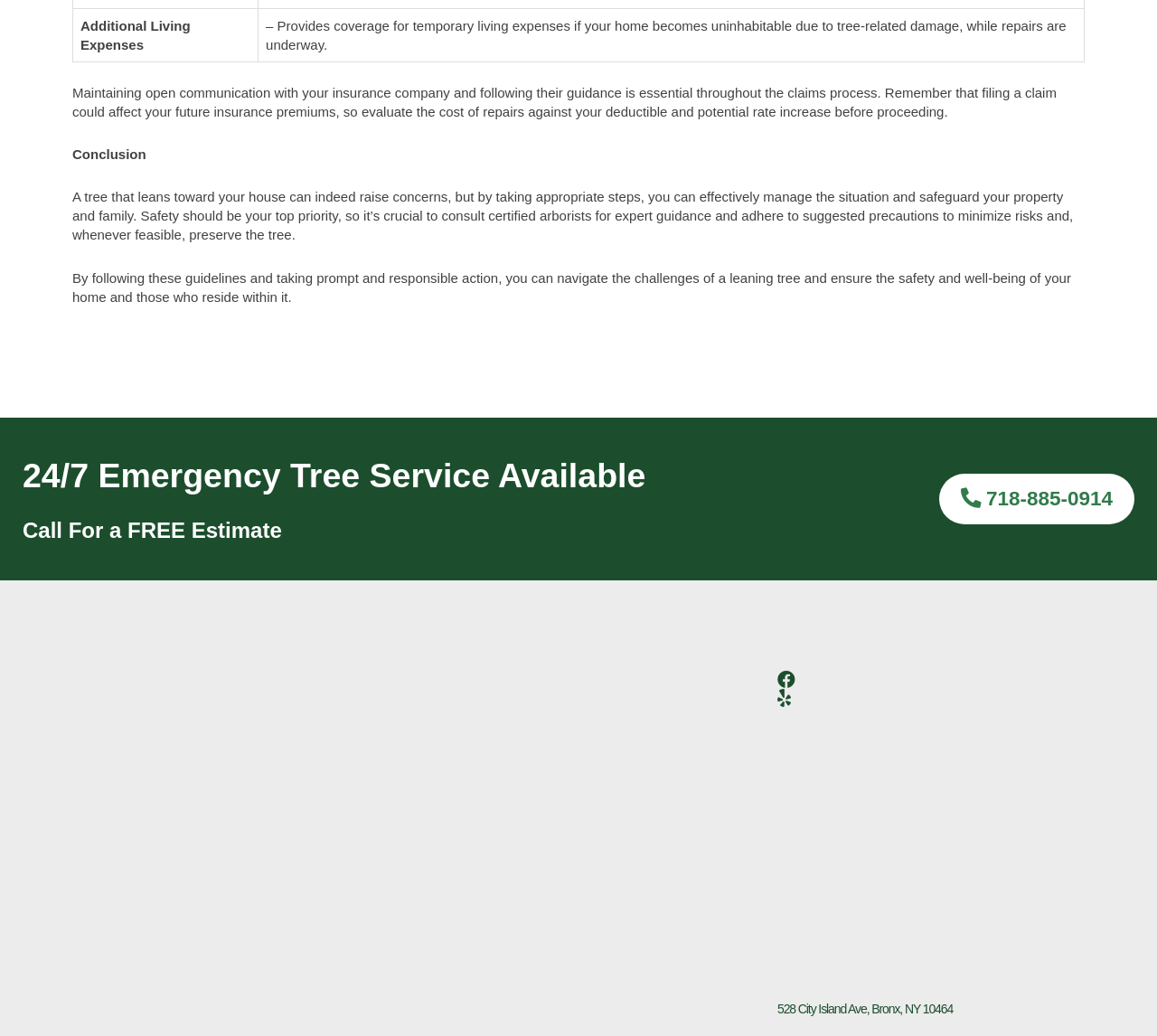What is the purpose of Additional Living Expenses coverage?
Refer to the image and provide a one-word or short phrase answer.

Temporary living expenses